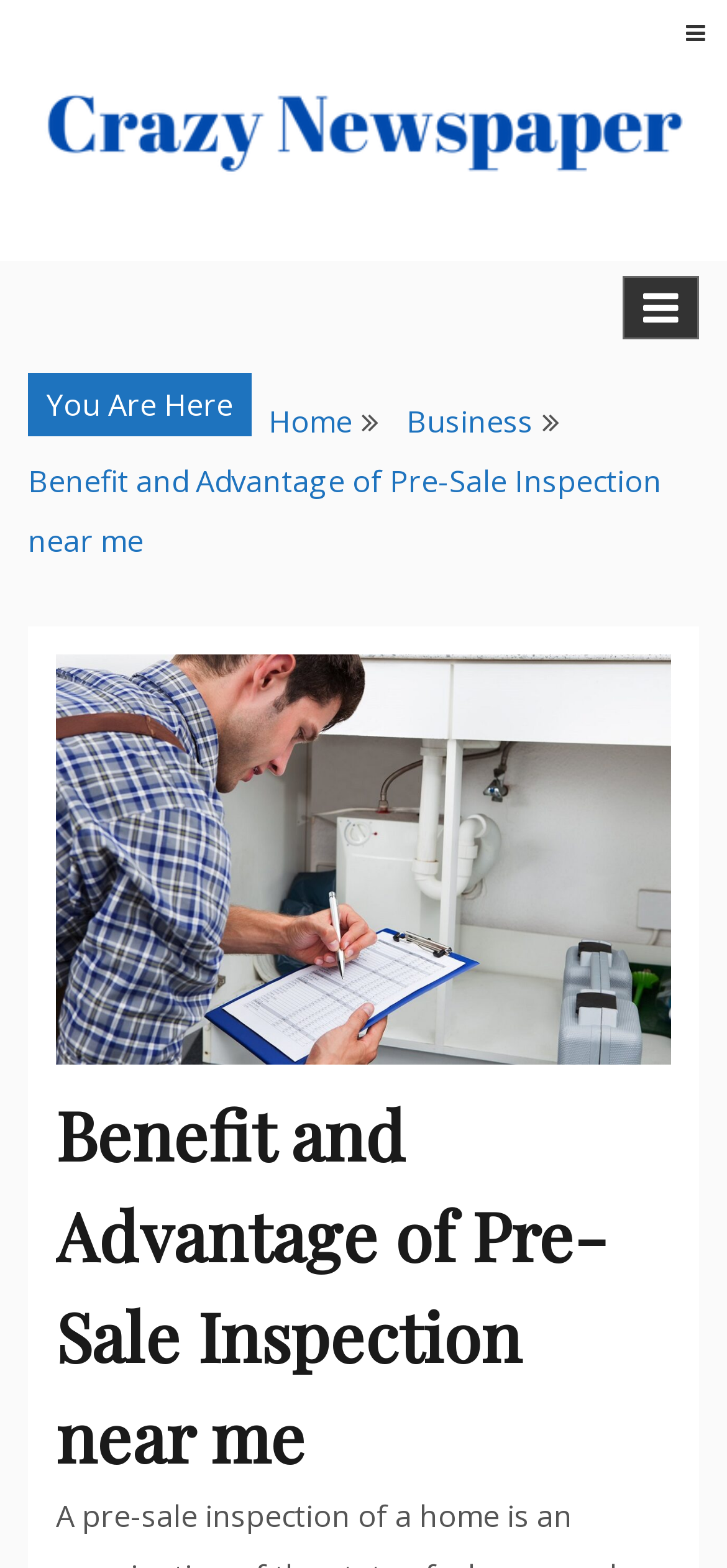What is the purpose of the button with '' icon?
Using the information from the image, answer the question thoroughly.

The button with the '' icon is located at the top right corner of the webpage, with a bounding box coordinate of [0.856, 0.176, 0.962, 0.216]. It is a toggle button that controls the primary menu, which is indicated by the 'expanded: False' property.